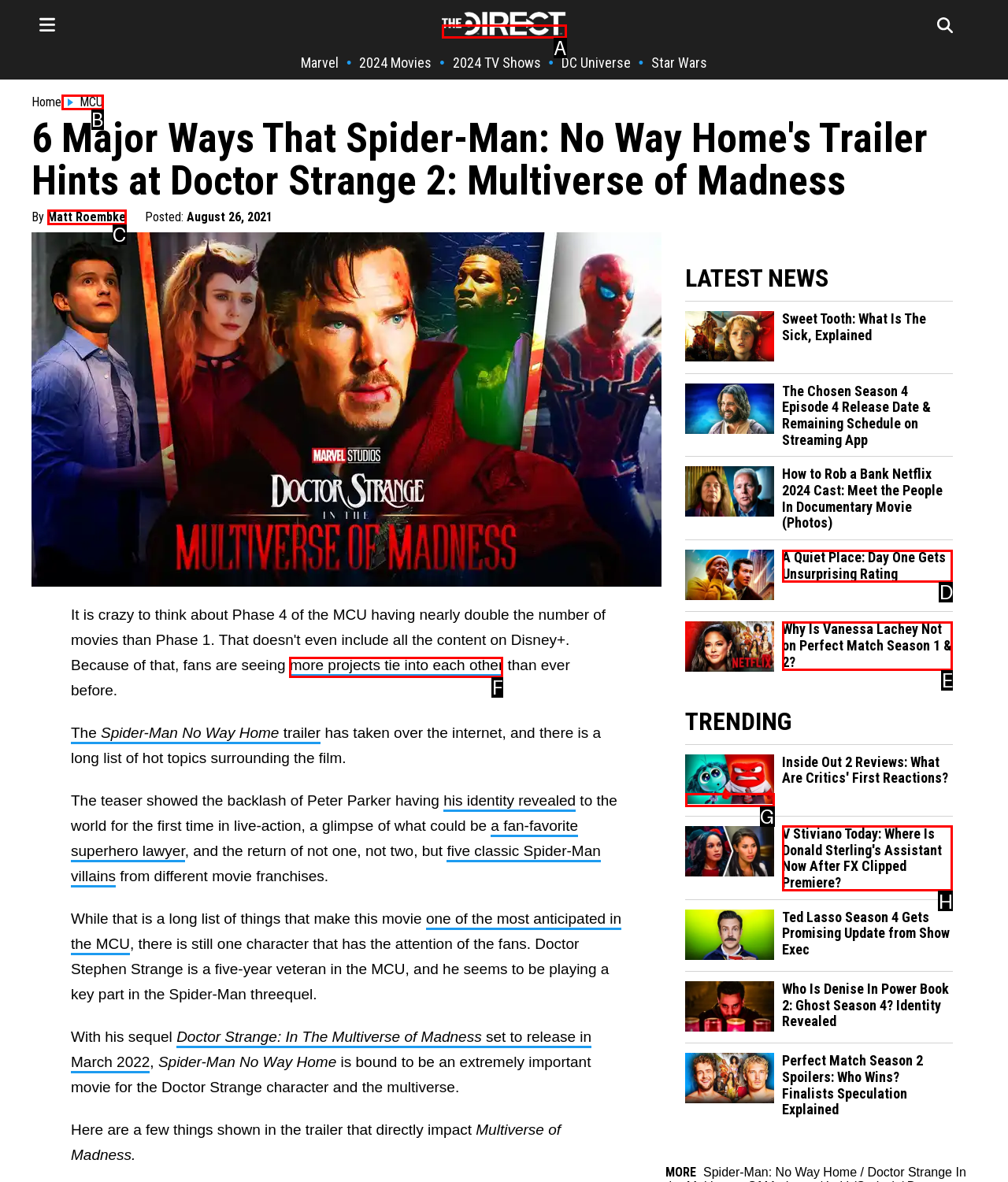Which option should I select to accomplish the task: View more projects that tie into each other? Respond with the corresponding letter from the given choices.

F